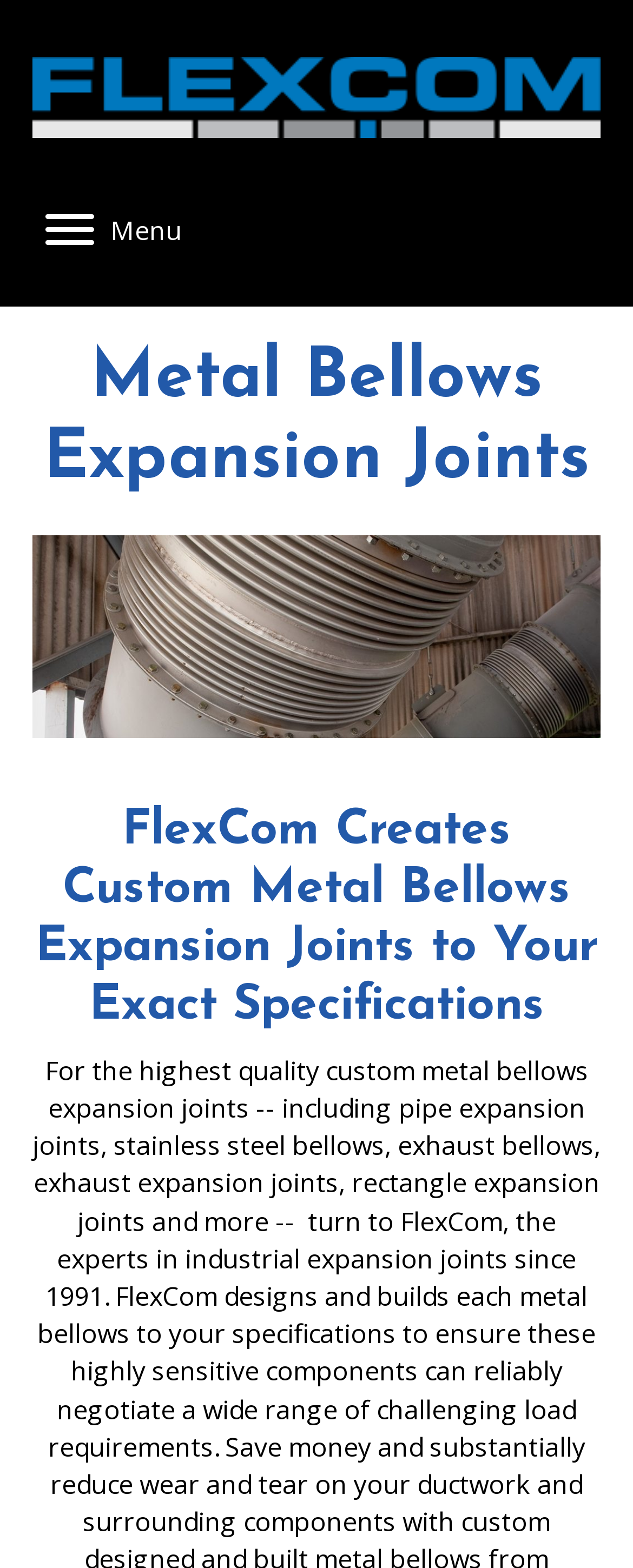What is the shape of the expansion joint in the image?
Respond to the question with a single word or phrase according to the image.

Rectangle